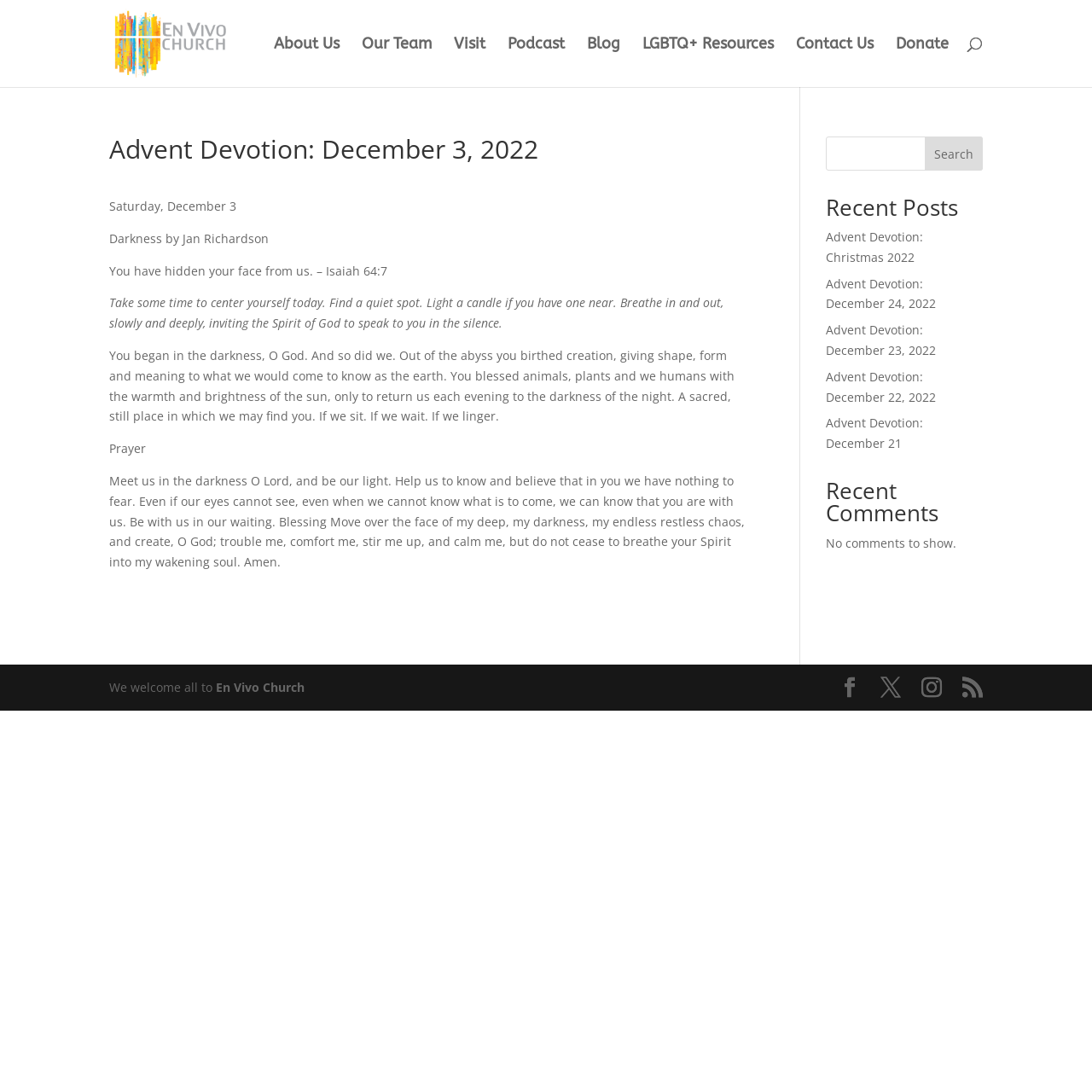Identify the bounding box coordinates of the part that should be clicked to carry out this instruction: "Visit the About Us page".

[0.251, 0.034, 0.311, 0.08]